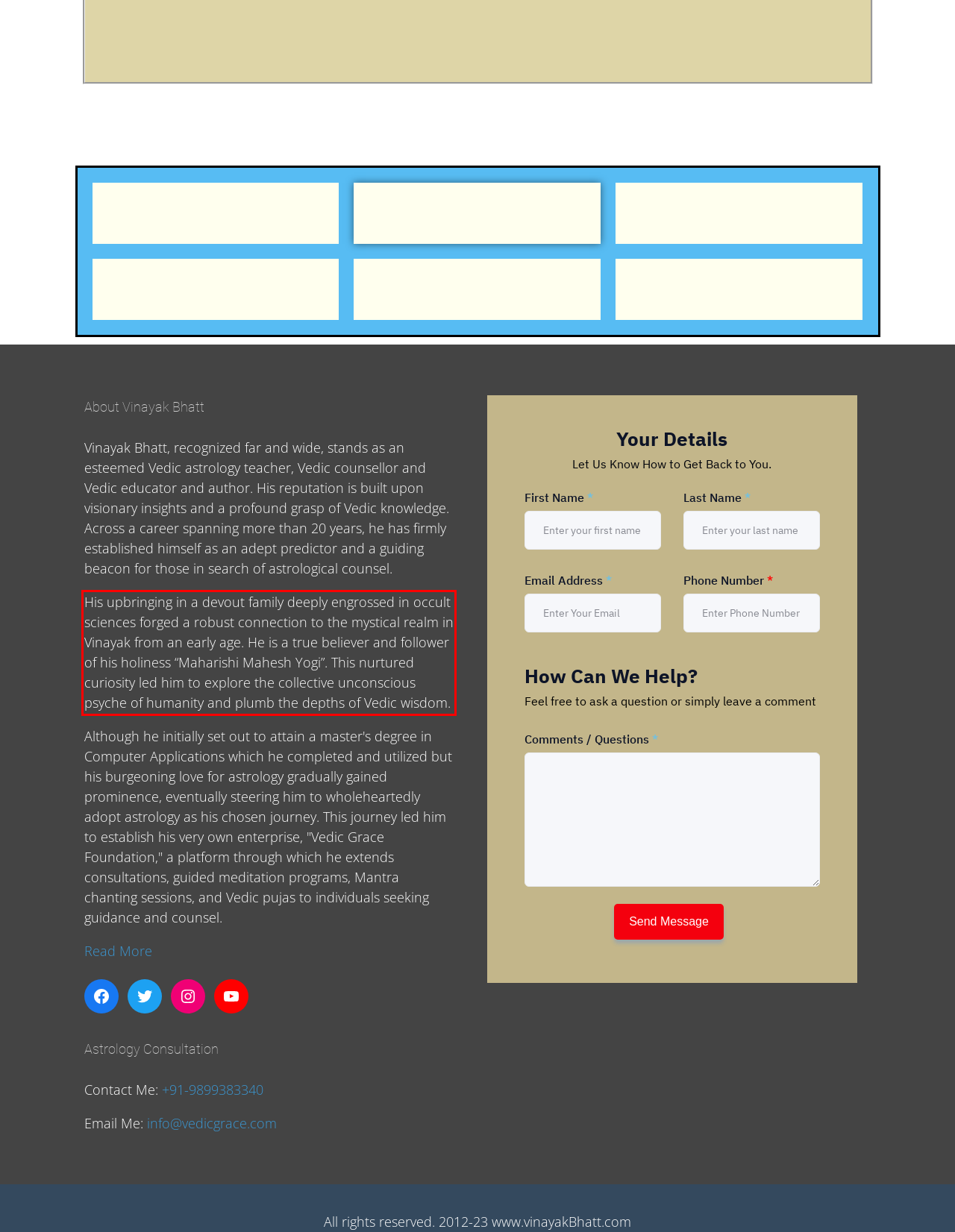Please analyze the provided webpage screenshot and perform OCR to extract the text content from the red rectangle bounding box.

His upbringing in a devout family deeply engrossed in occult sciences forged a robust connection to the mystical realm in Vinayak from an early age. He is a true believer and follower of his holiness “Maharishi Mahesh Yogi”. This nurtured curiosity led him to explore the collective unconscious psyche of humanity and plumb the depths of Vedic wisdom.